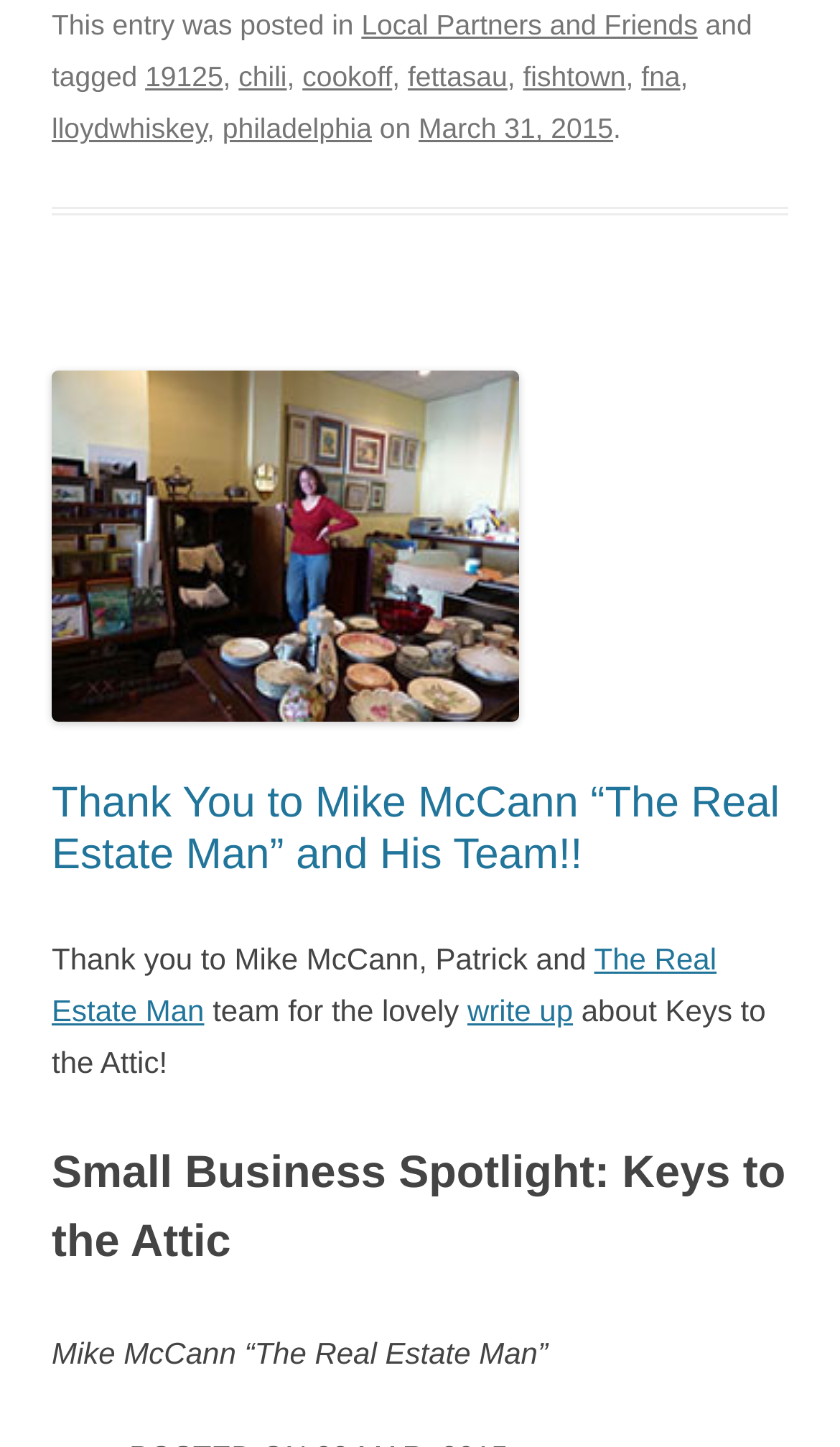Pinpoint the bounding box coordinates of the clickable element needed to complete the instruction: "Click on the link 'Thank You to Mike McCann “The Real Estate Man” and His Team!!'". The coordinates should be provided as four float numbers between 0 and 1: [left, top, right, bottom].

[0.062, 0.539, 0.928, 0.608]